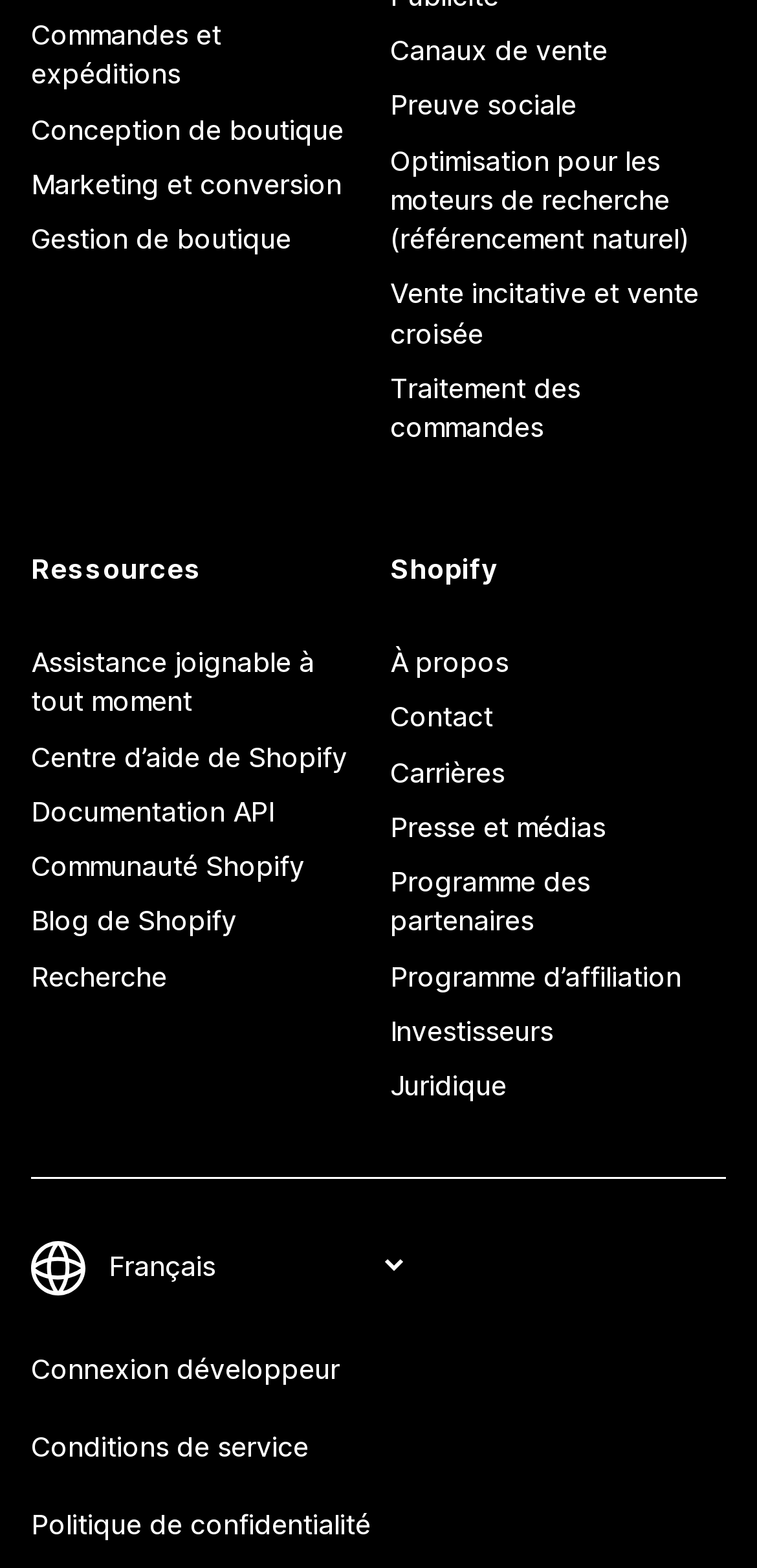Locate the bounding box coordinates of the clickable region to complete the following instruction: "View Commandes et expéditions."

[0.041, 0.005, 0.485, 0.065]